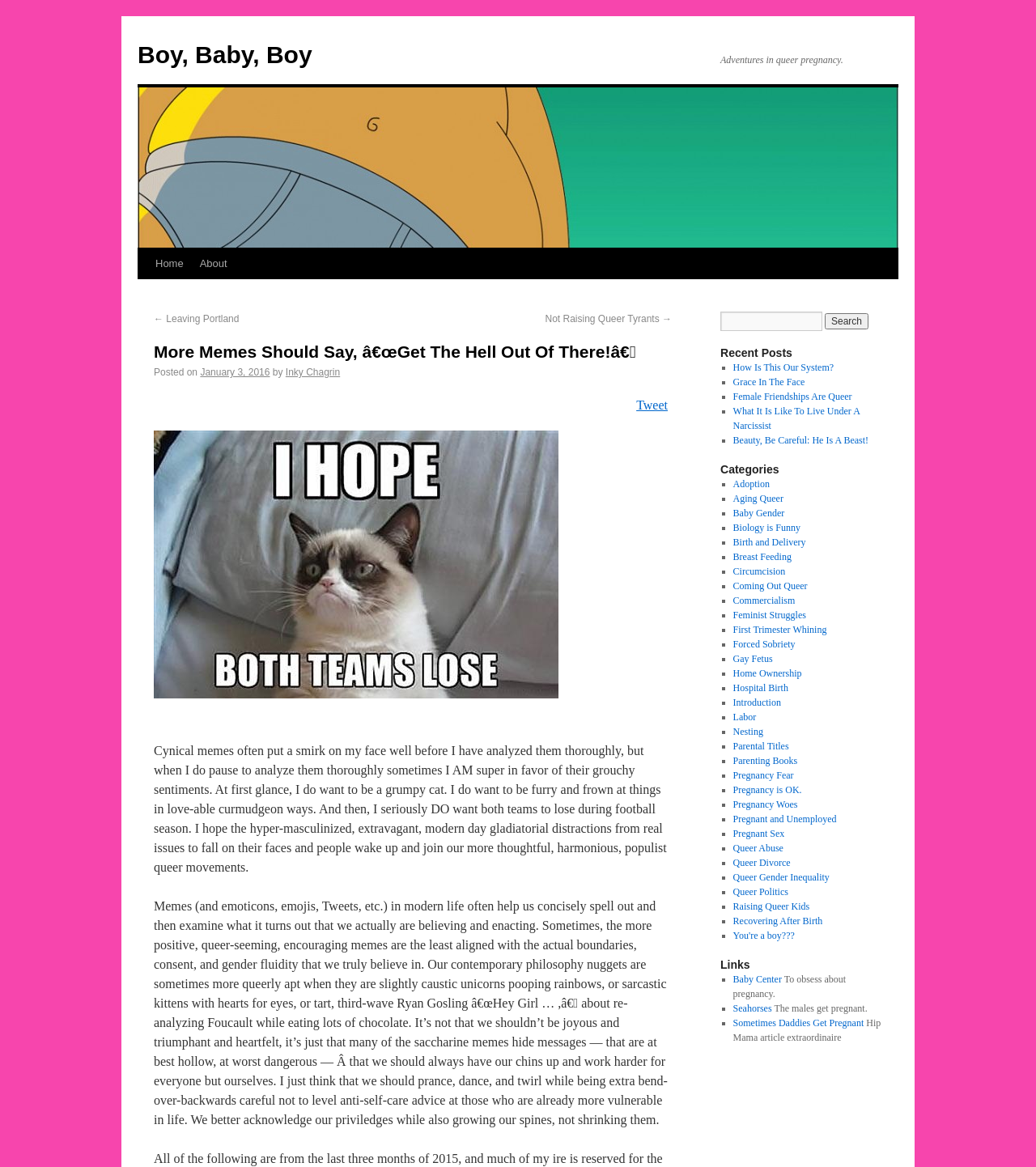Please identify the bounding box coordinates of the element's region that I should click in order to complete the following instruction: "Tweet about the current post". The bounding box coordinates consist of four float numbers between 0 and 1, i.e., [left, top, right, bottom].

[0.614, 0.341, 0.645, 0.353]